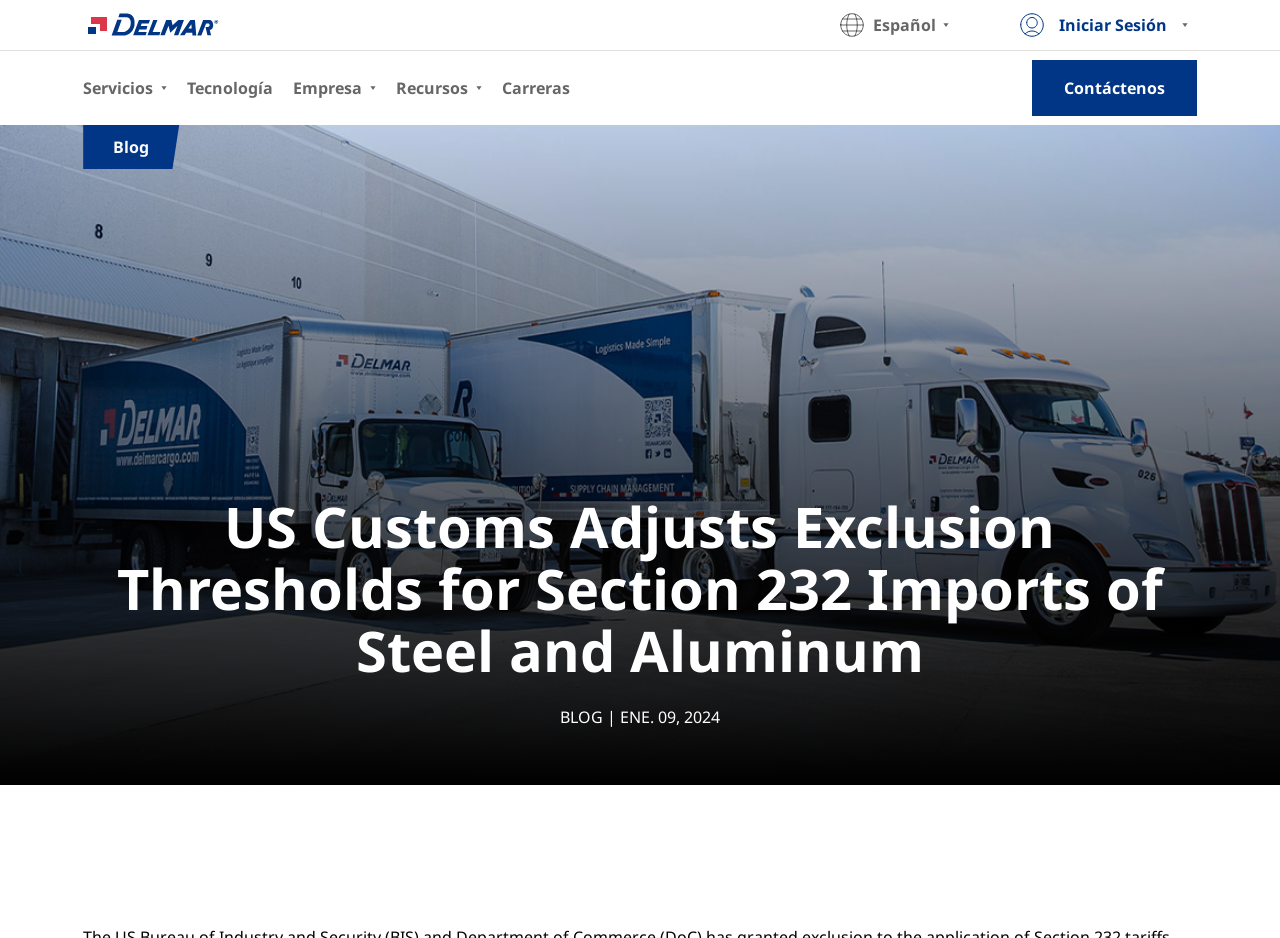Please provide a brief answer to the following inquiry using a single word or phrase:
How many images are available at the top of the webpage?

3